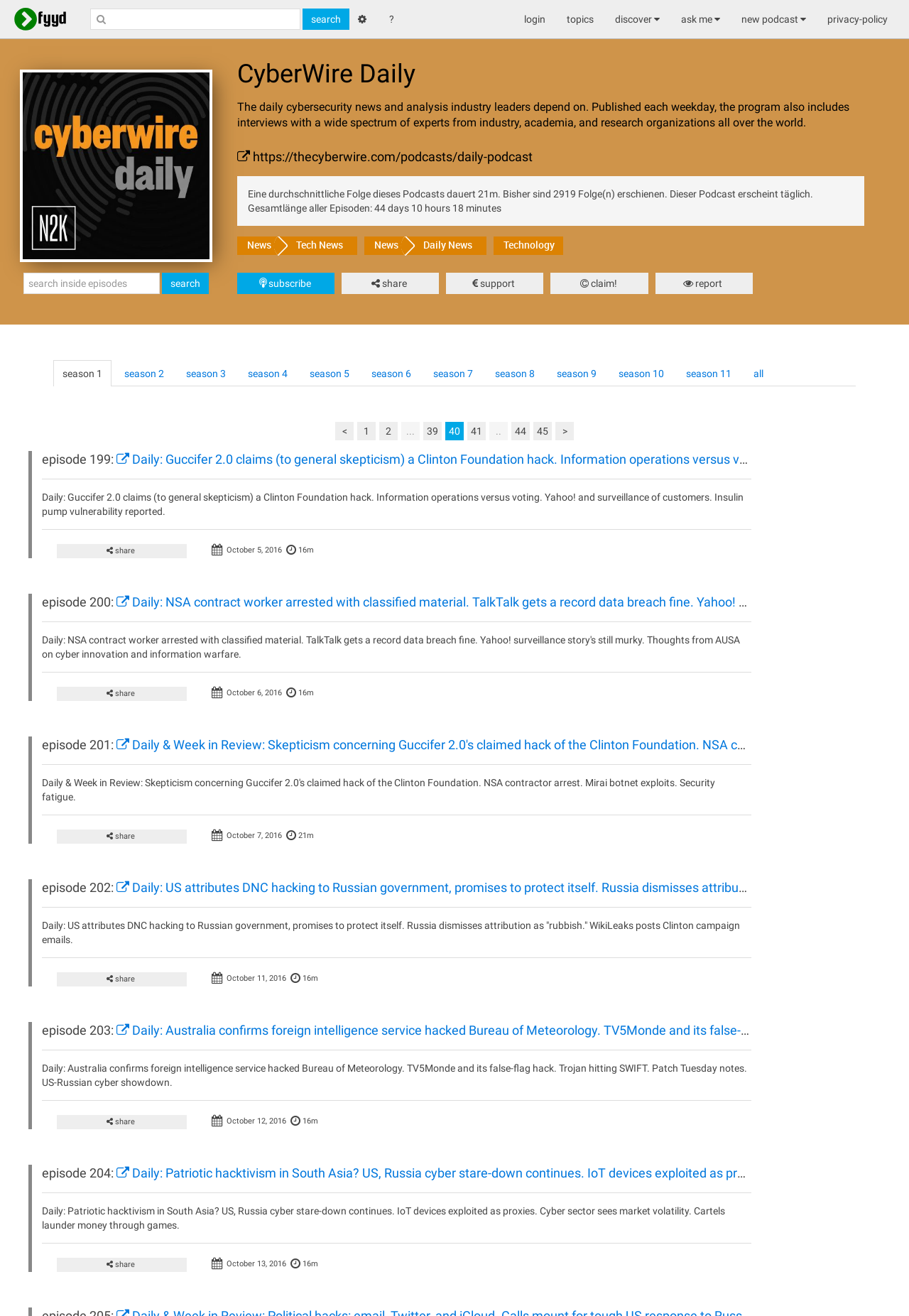Identify the bounding box coordinates for the element you need to click to achieve the following task: "search inside episodes". Provide the bounding box coordinates as four float numbers between 0 and 1, in the form [left, top, right, bottom].

[0.026, 0.207, 0.176, 0.223]